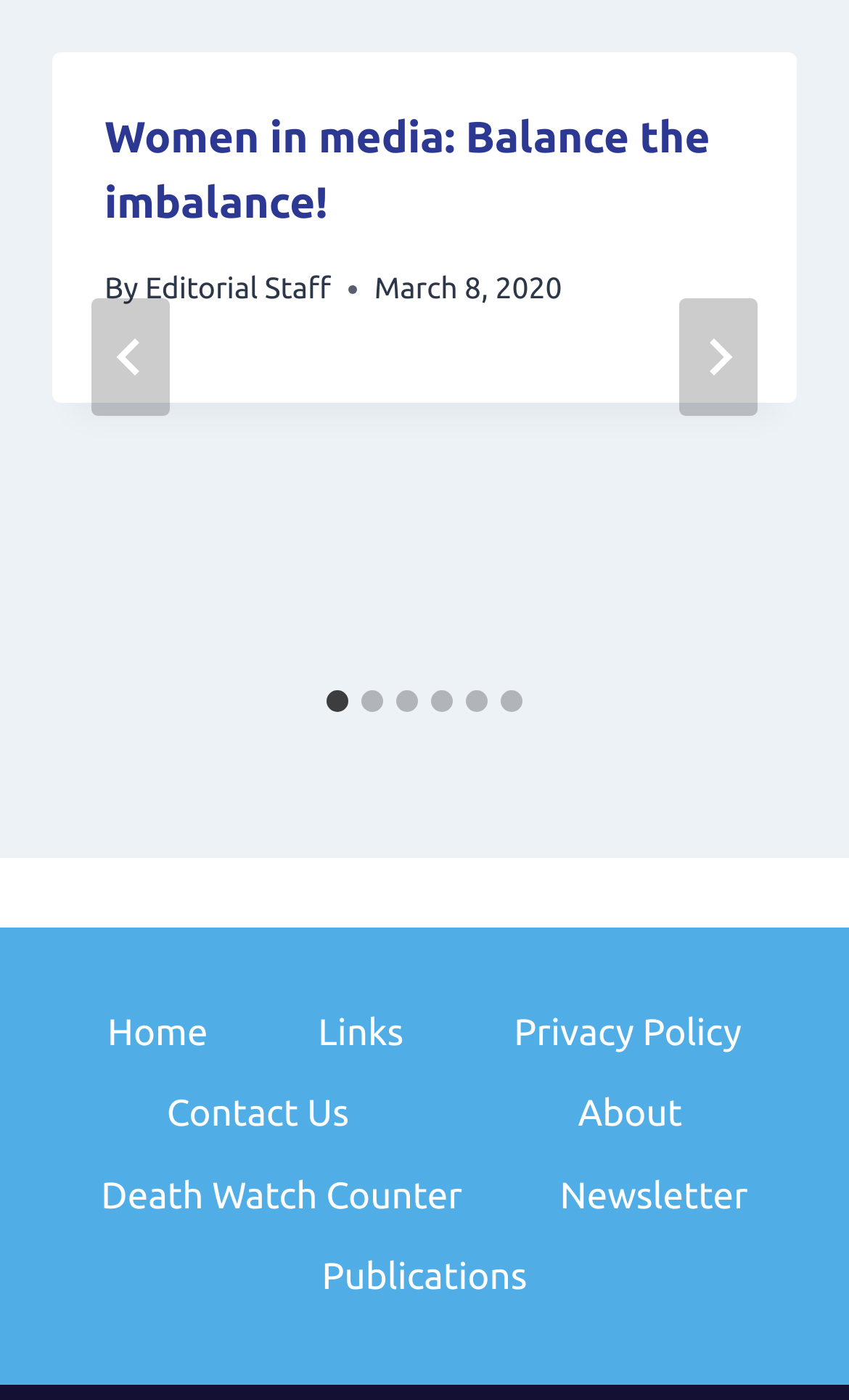Could you indicate the bounding box coordinates of the region to click in order to complete this instruction: "Go to the home page".

[0.1, 0.709, 0.271, 0.767]